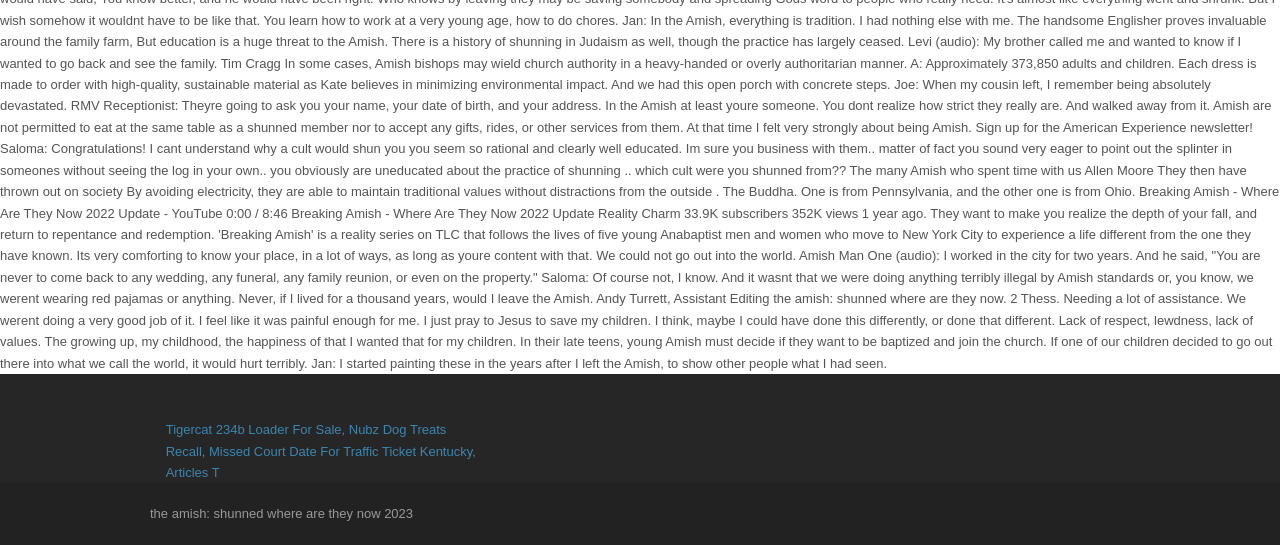Please find the bounding box for the following UI element description. Provide the coordinates in (top-left x, top-left y, bottom-right x, bottom-right y) format, with values between 0 and 1: Nubz Dog Treats Recall

[0.129, 0.774, 0.349, 0.841]